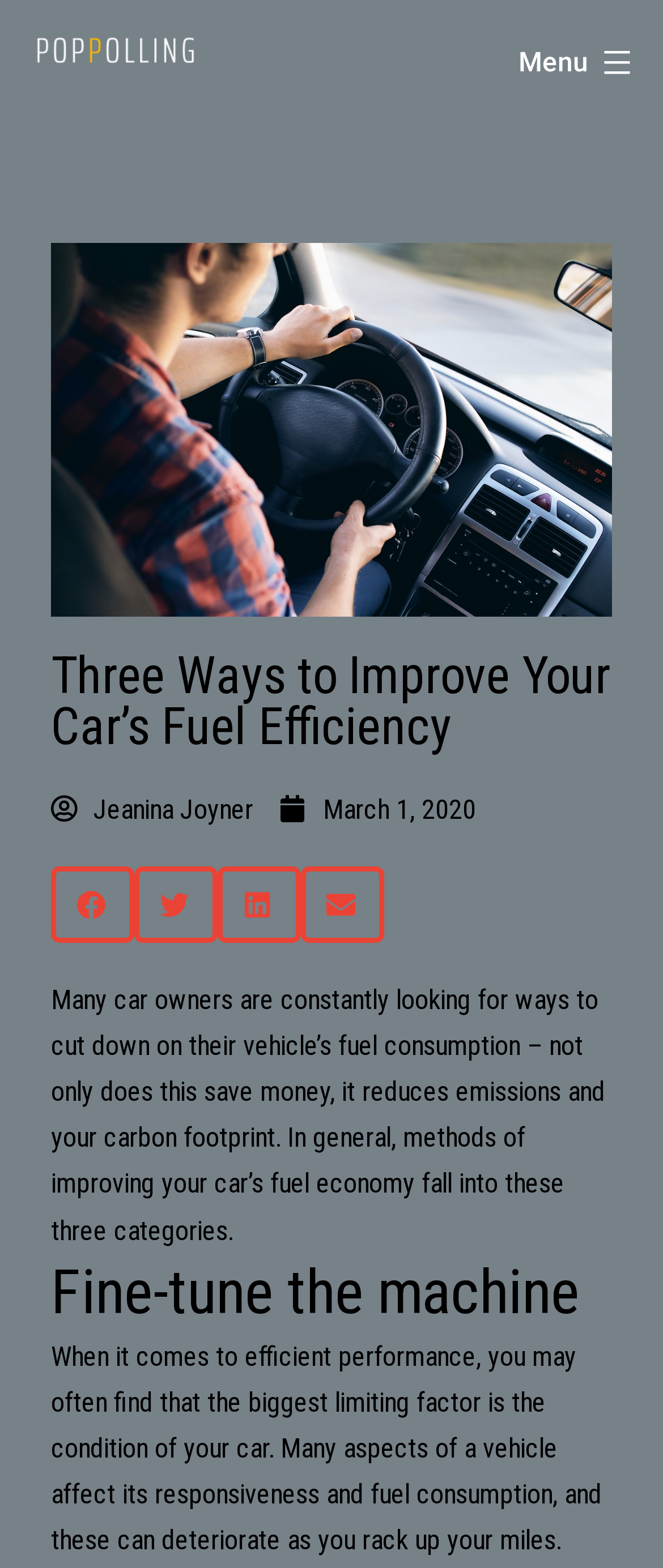What is the topic of the webpage?
Answer with a single word or phrase, using the screenshot for reference.

Fuel economy